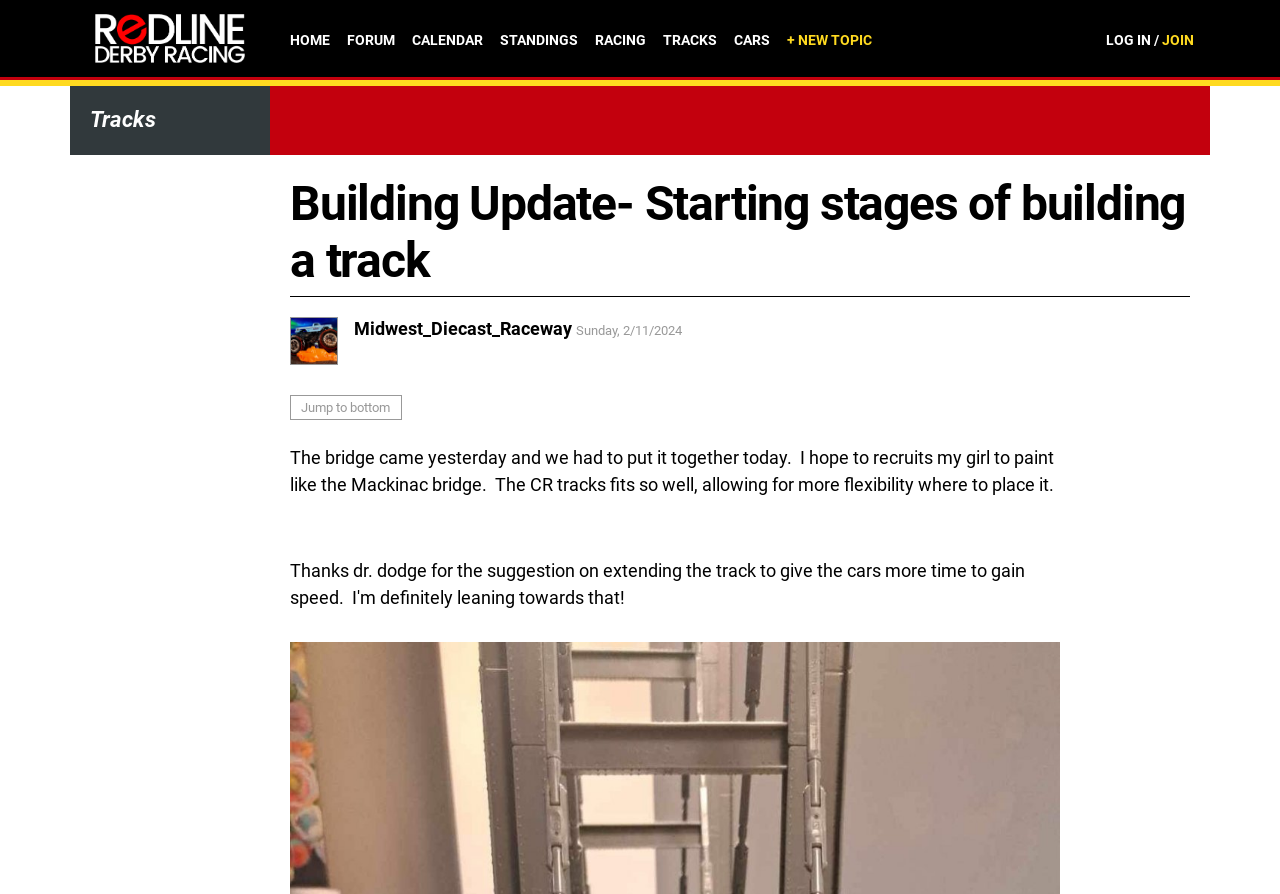With reference to the image, please provide a detailed answer to the following question: What is the name of the racing website?

The name of the racing website can be inferred from the link 'Redline Derby Racing' at the top of the webpage, which is also the title of the webpage.